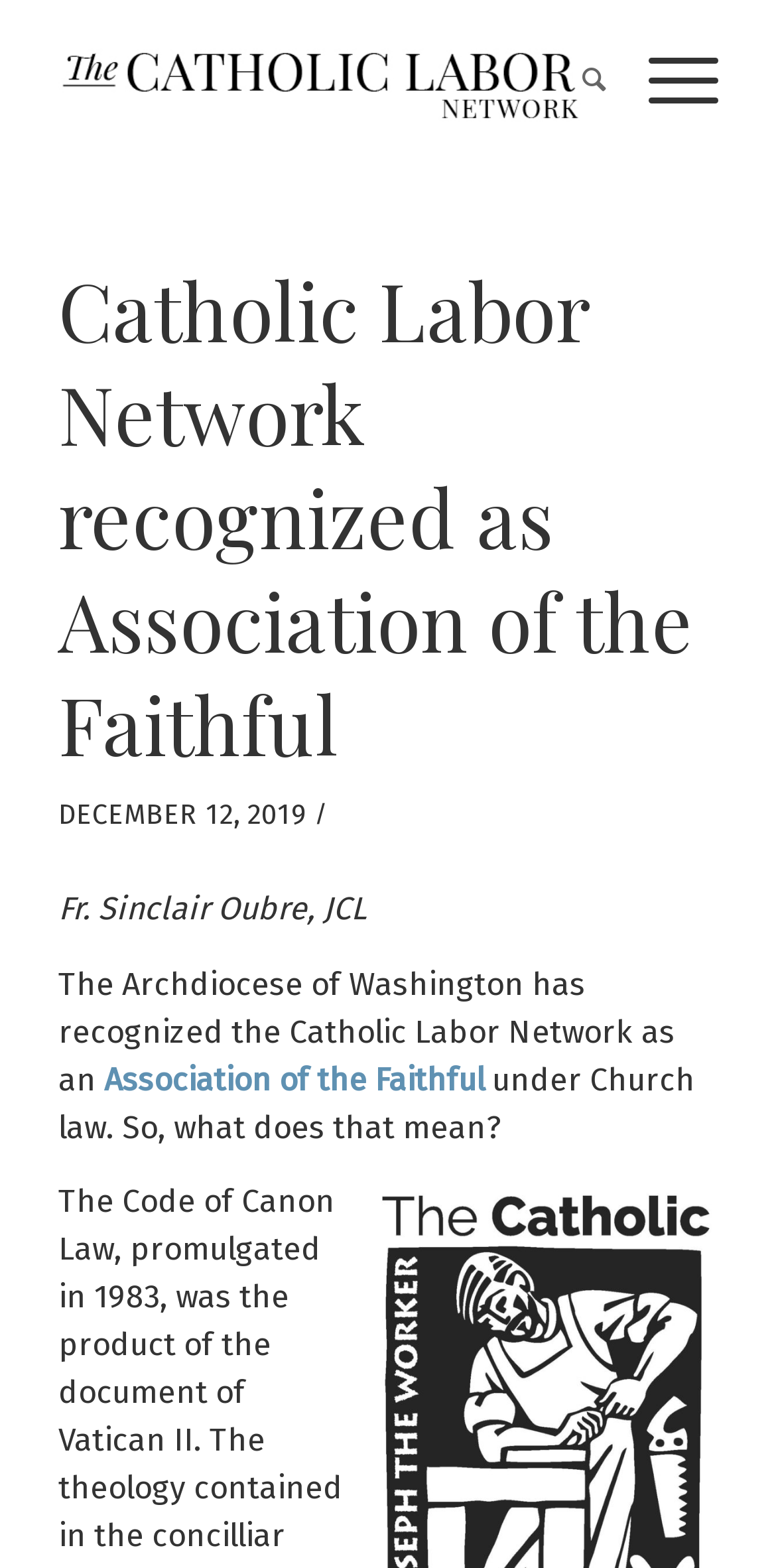Provide a comprehensive description of the webpage.

The webpage is about the Catholic Labor Network being recognized as an Association of the Faithful. At the top left, there is a logo of The Catholic Labor Network, which is an image with a link to the organization's website. Next to the logo, there is a link to the search function, and at the top right, there is a link to the menu.

Below the top navigation, there is a header section that spans the entire width of the page. The header contains a heading that announces the recognition of the Catholic Labor Network as an Association of the Faithful. Below the heading, there is a timestamp indicating that the article was published on December 12, 2019.

The main content of the page starts with a paragraph of text that introduces Fr. Sinclair Oubre, JCL, and explains that the Archdiocese of Washington has recognized the Catholic Labor Network as an Association of the Faithful under Church law. The text also asks a question, "So, what does that mean?" There is a link to the term "Association of the Faithful" within the paragraph.